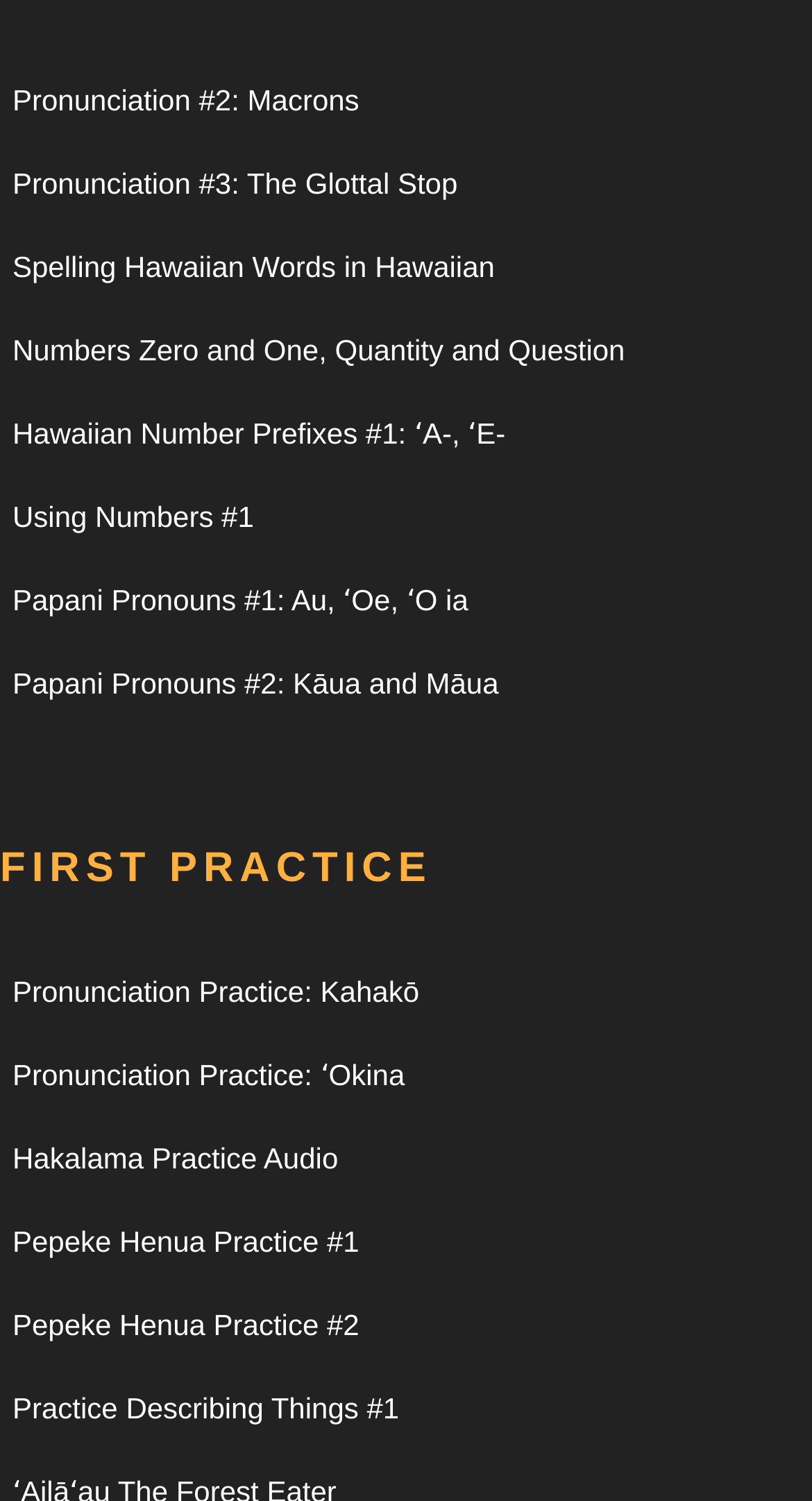What is the first practice topic?
Please provide a detailed answer to the question.

The first practice topic is 'Pronunciation #2: Macrons' because it is the first link on the webpage, located at the top, with a bounding box coordinate of [0.015, 0.056, 0.442, 0.078].